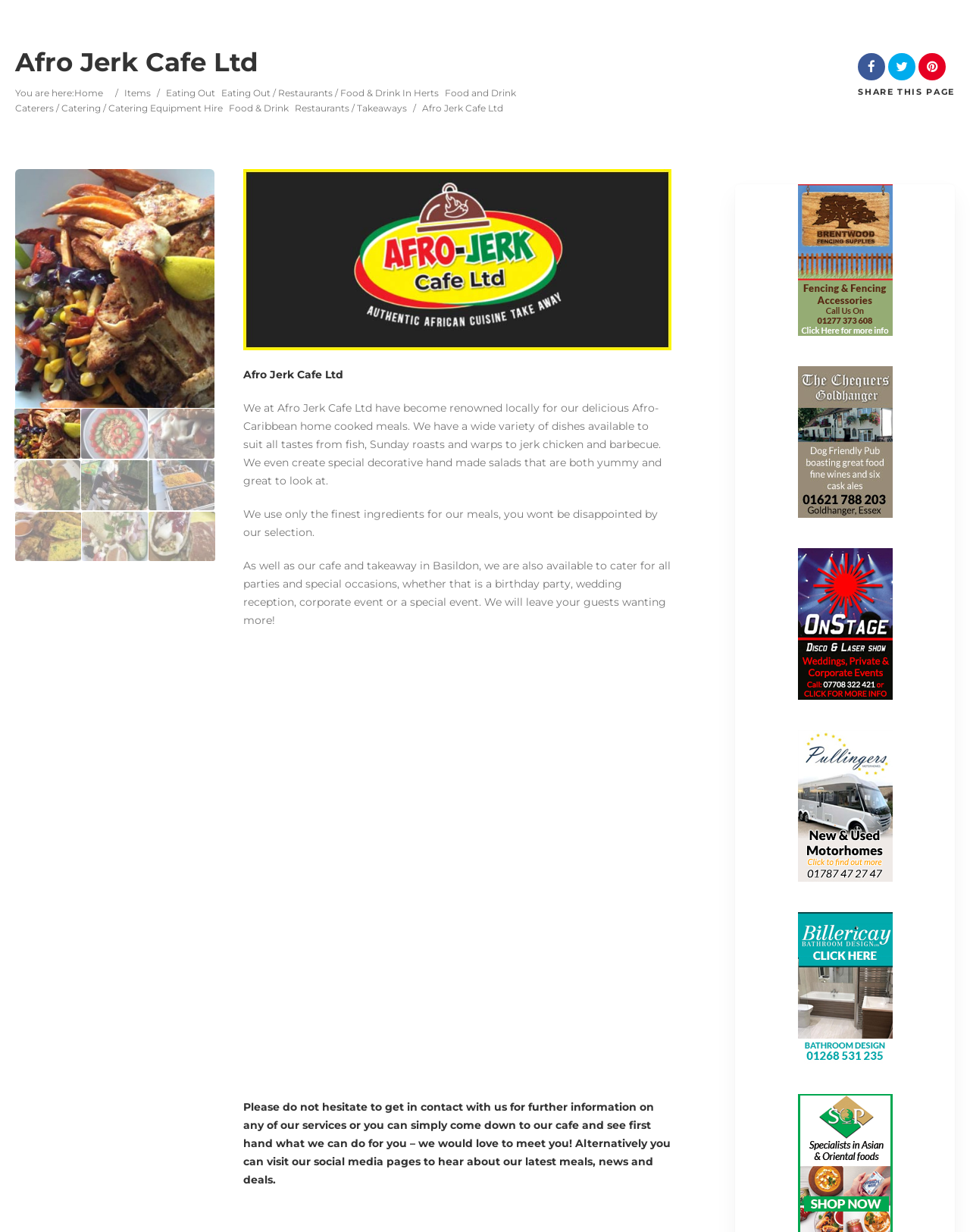Find and provide the bounding box coordinates for the UI element described with: "Eating Out".

[0.171, 0.069, 0.228, 0.082]